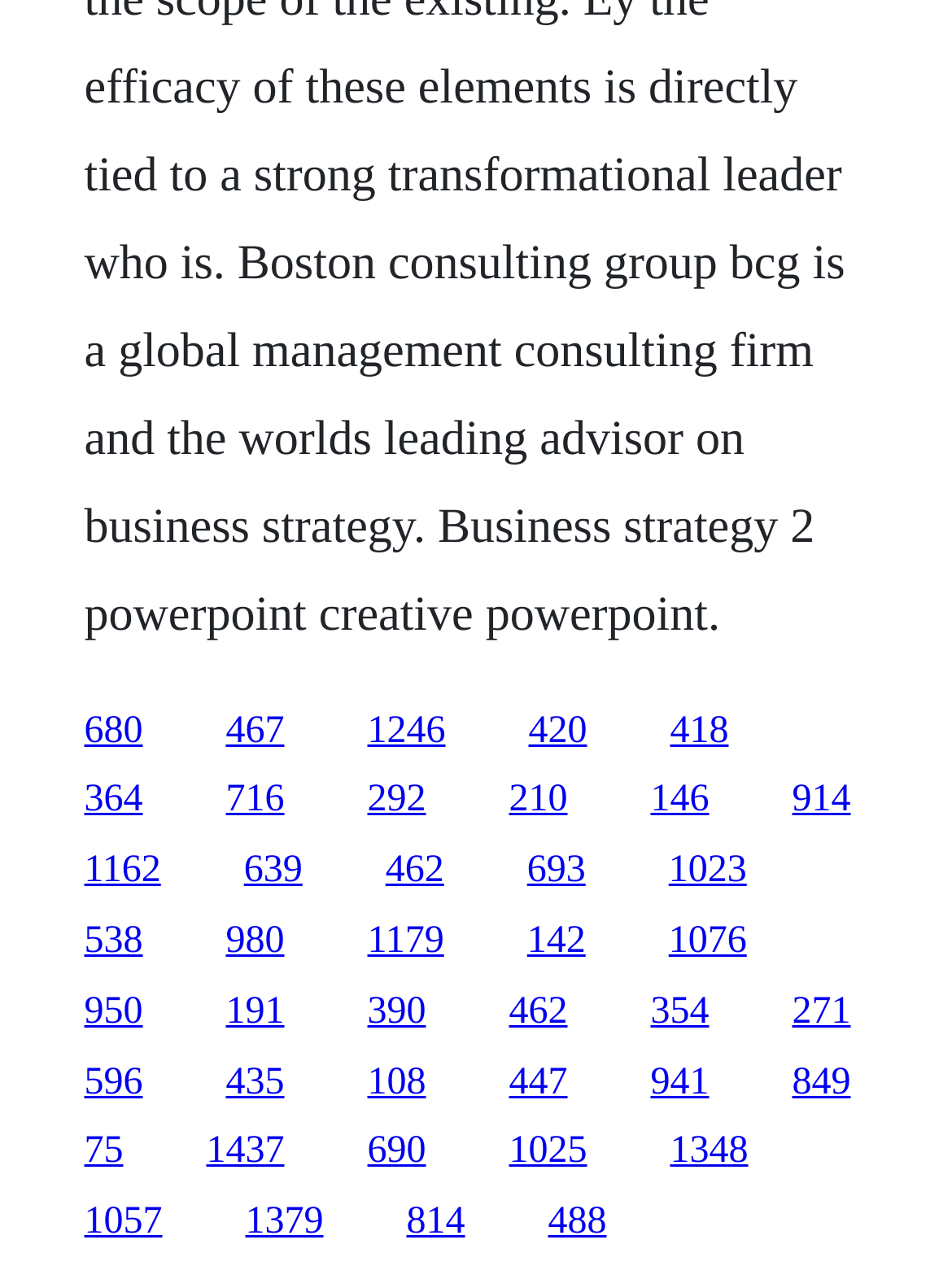Find the bounding box coordinates of the element you need to click on to perform this action: 'access the twenty-first link'. The coordinates should be represented by four float values between 0 and 1, in the format [left, top, right, bottom].

[0.832, 0.774, 0.894, 0.807]